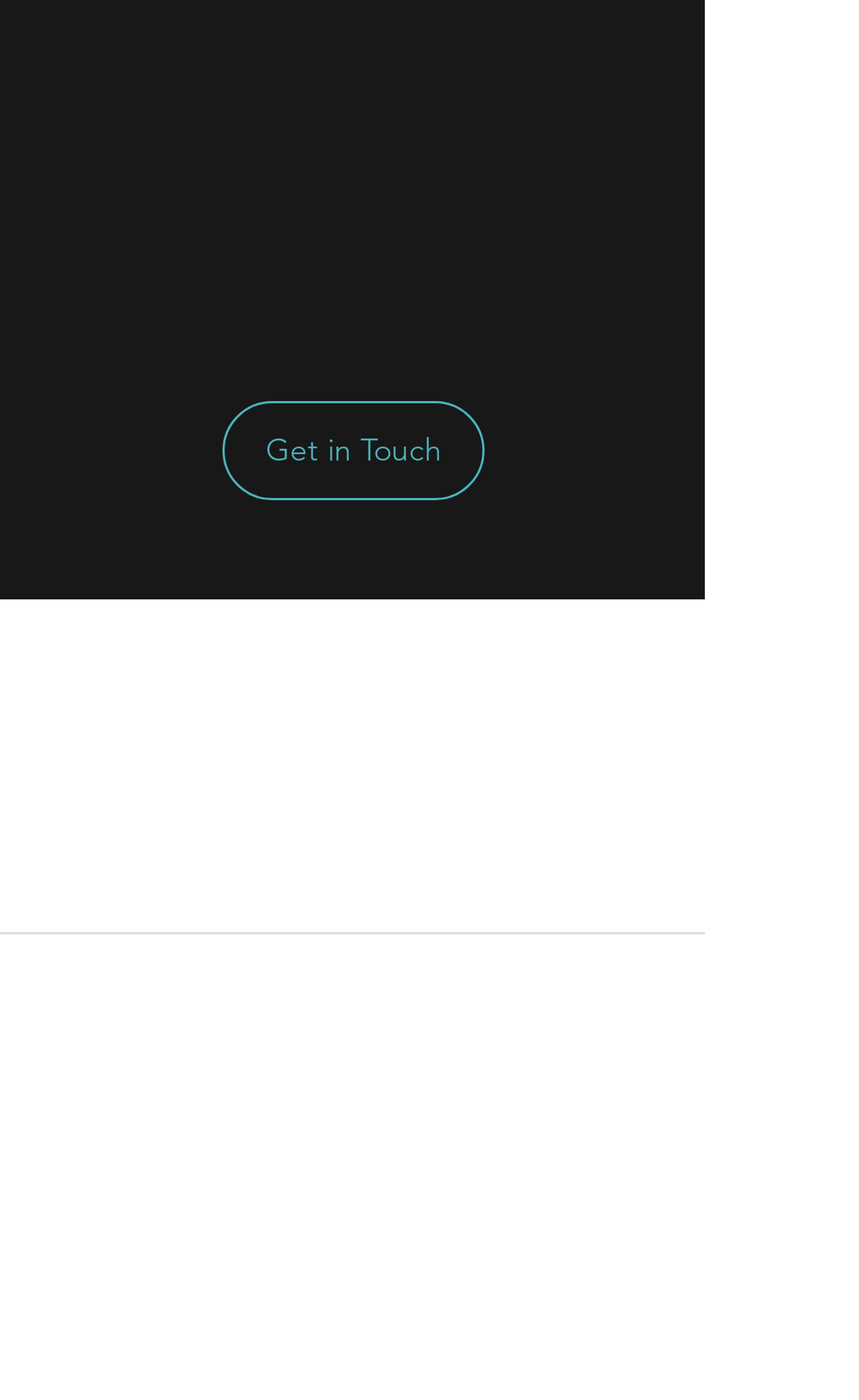How many headings are there on the webpage?
Look at the image and answer the question with a single word or phrase.

8